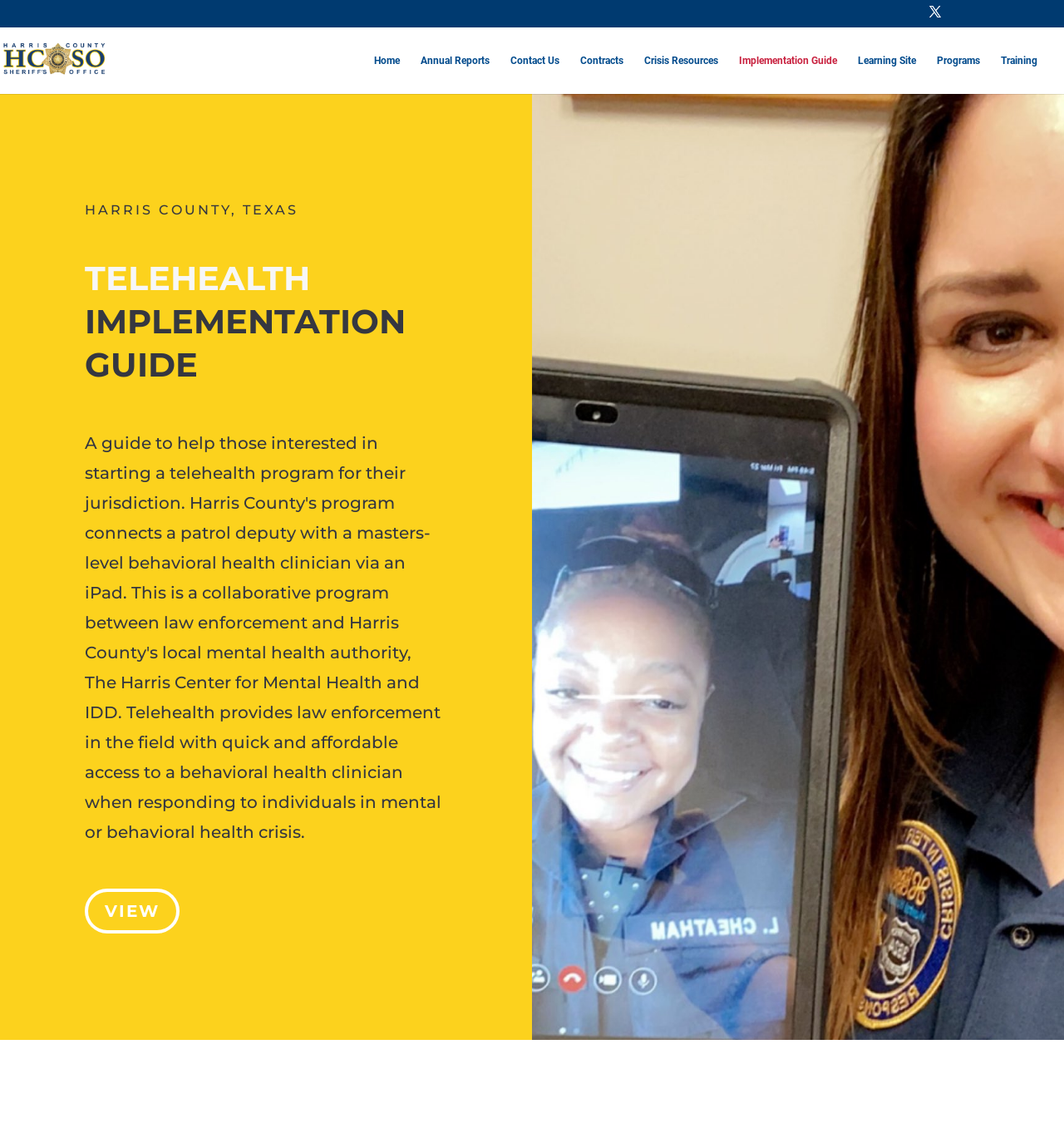Provide an in-depth caption for the elements present on the webpage.

The webpage is titled "Implementation Guide | Harris County CIT" and appears to be a guide or resource website. At the top left, there is a logo image with the text "Harris County CIT" next to it. Below the logo, there is a navigation menu with 8 links: "Home", "Annual Reports", "Contact Us", "Contracts", "Crisis Resources", "Implementation Guide", "Learning Site", and "Programs", followed by "Training" at the far right. 

Above the navigation menu, there is a search box with a placeholder text "Search for:". On the top right, there is a small icon represented by "\ue094". 

The main content of the webpage is divided into two sections. The top section has a heading "TELEHEALTH IMPLEMENTATION GUIDE" and the bottom section has a link "VIEW E". In between these two sections, there is a static text "HARRIS COUNTY, TEXAS".